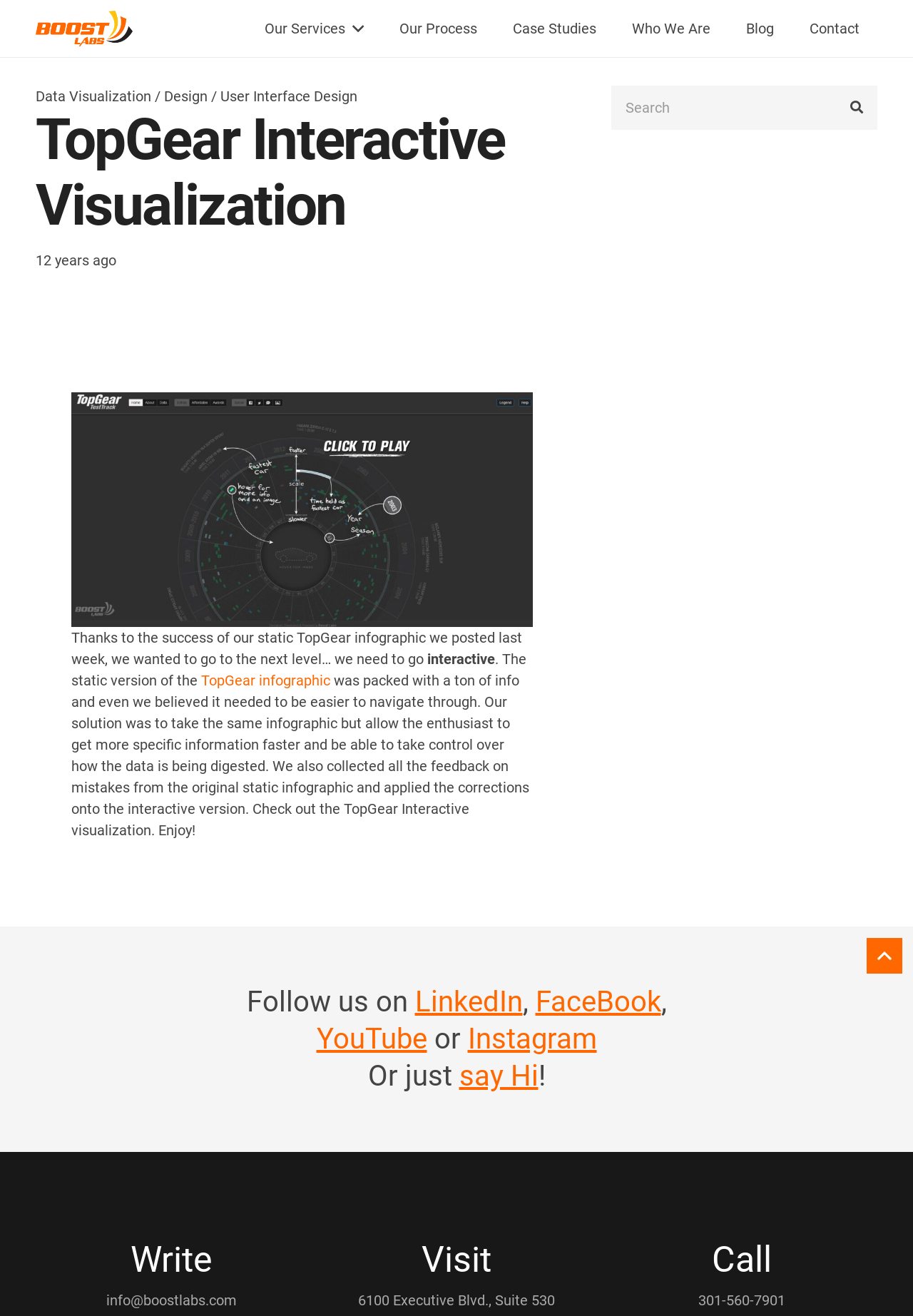Summarize the webpage in an elaborate manner.

The webpage is about TopGear Interactive Visualization, a digital product agency called Boost Labs. At the top, there are seven links: "Our Services", "Our Process", "Case Studies", "Who We Are", "Blog", and "Contact". Below these links, there is a main section that takes up most of the page. 

In the main section, there are three links: "Data Visualization", "Design", and "User Interface Design". Below these links, there is a heading that reads "TopGear Interactive Visualization" followed by a timestamp "1 June 2012 at 13:45:49 America/New_York" and a note that says "12 years ago". 

To the right of the timestamp, there is an image of an interactive tableau of top gear top track. Below the image, there is a block of text that explains the purpose of creating an interactive version of the TopGear infographic. The text also mentions that the interactive version allows users to get more specific information faster and corrects mistakes from the original static infographic. 

Below the block of text, there is a search bar with a "Search" button to the right. At the bottom of the page, there are social media links to "LinkedIn", "FaceBook", "YouTube", and "Instagram", as well as a link to "say Hi" and an email address, phone number, and physical address for the agency. There is also a "Back to top" link at the very bottom of the page.